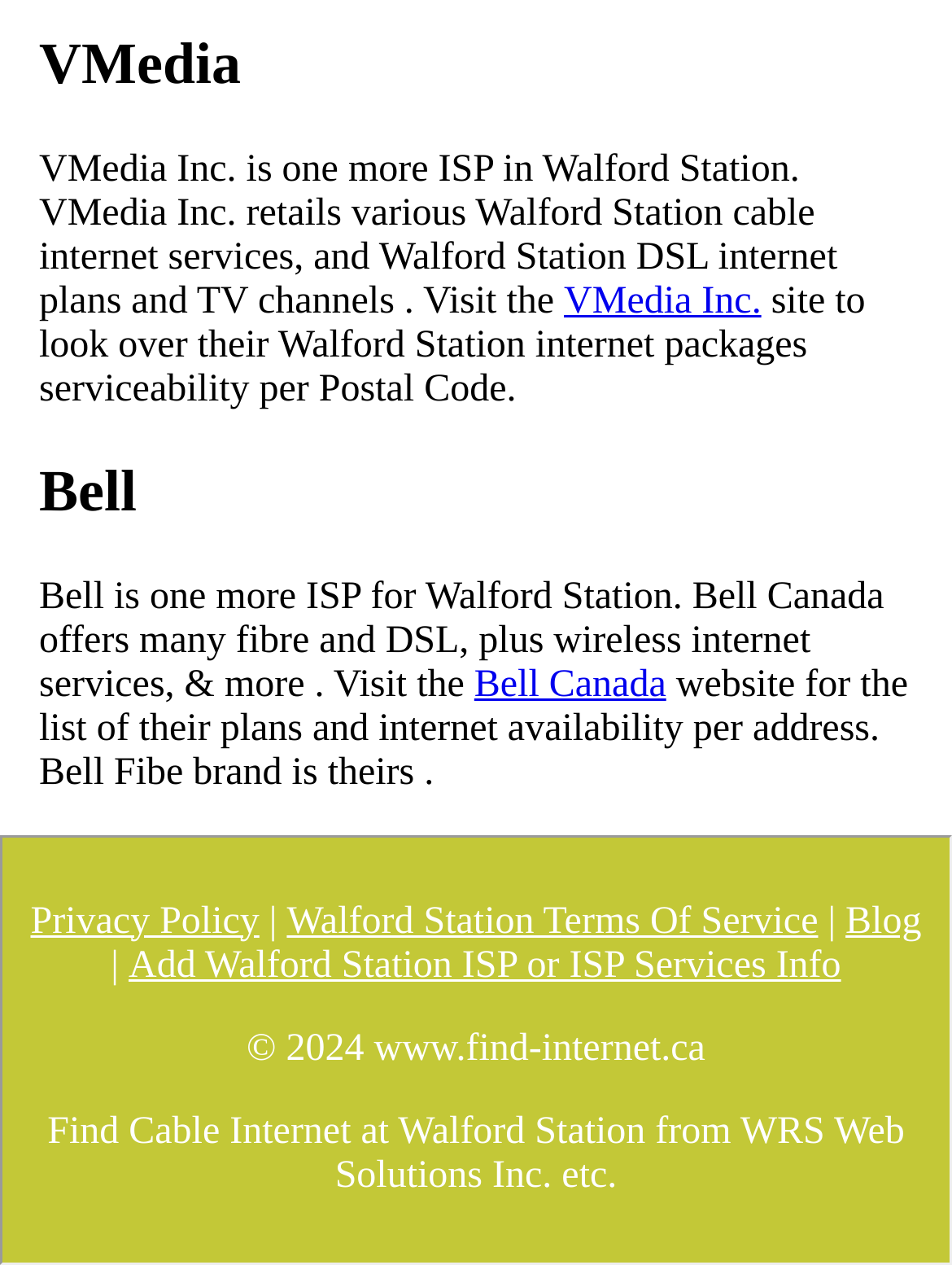Could you please study the image and provide a detailed answer to the question:
What is Bell Fibe?

The webpage mentions that Bell Fibe is a brand of Bell Canada, which offers many fibre and DSL, plus wireless internet services, and more.